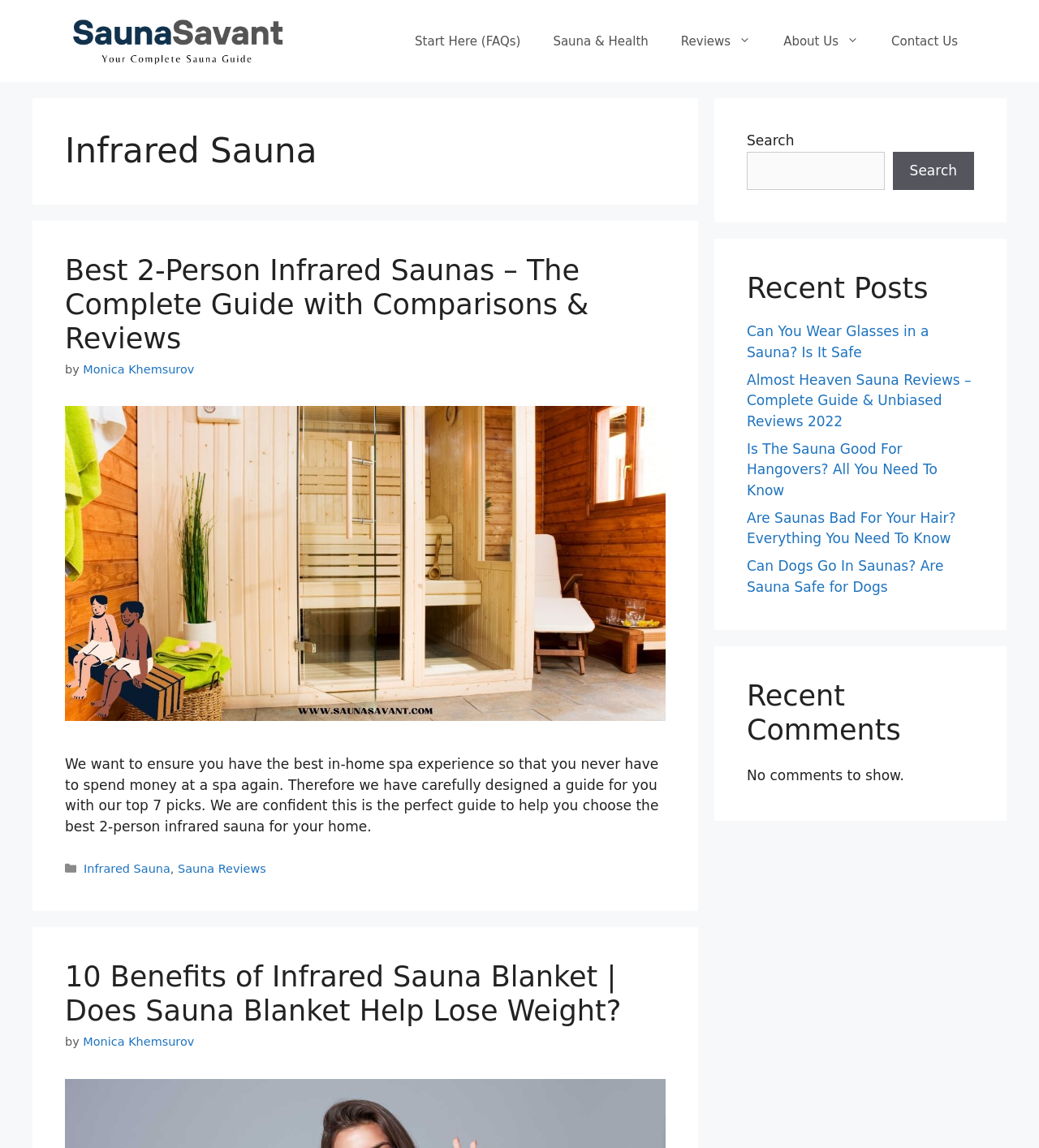Find the bounding box coordinates for the area that must be clicked to perform this action: "Click on the 'Contact Us' link".

[0.842, 0.015, 0.938, 0.057]